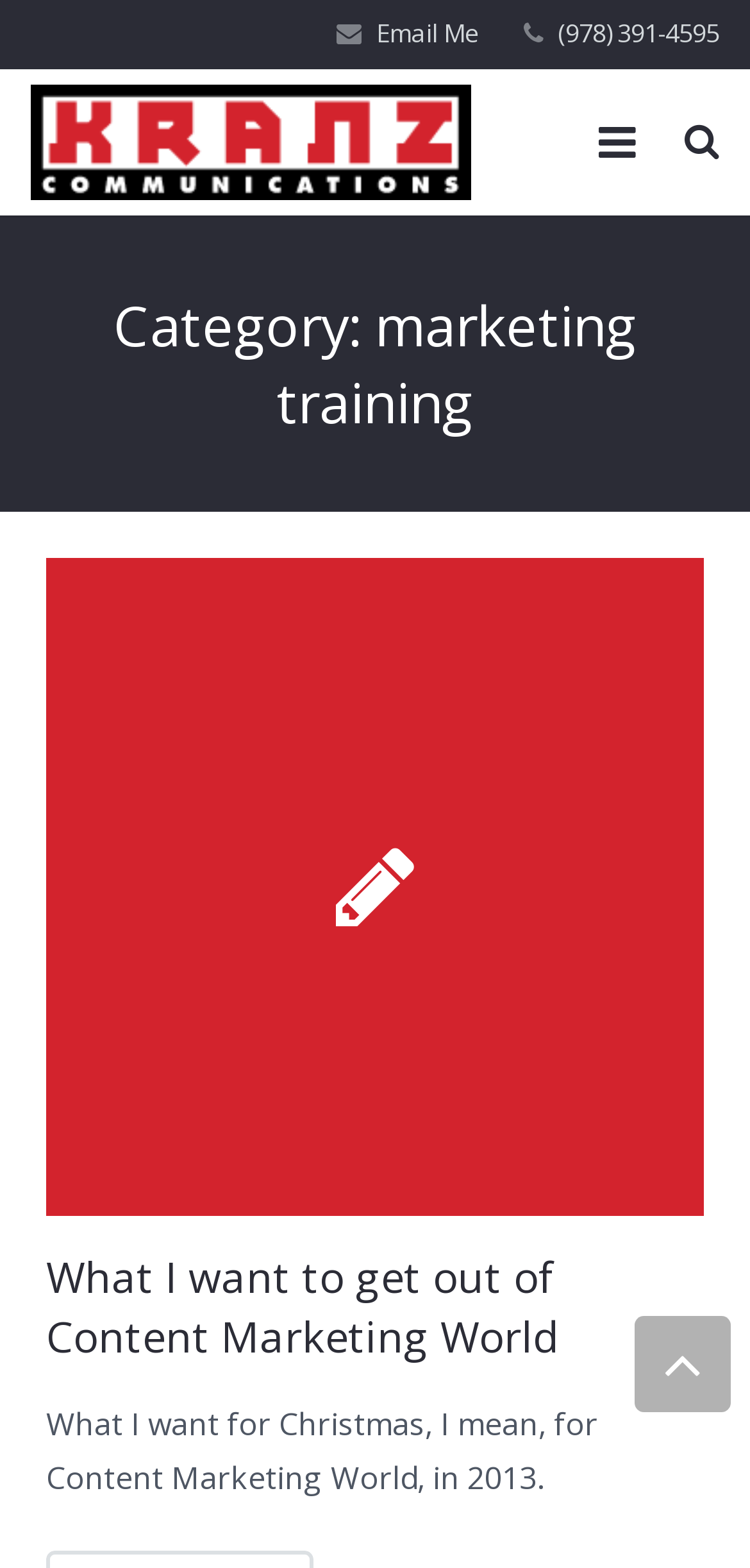Please provide the bounding box coordinates in the format (top-left x, top-left y, bottom-right x, bottom-right y). Remember, all values are floating point numbers between 0 and 1. What is the bounding box coordinate of the region described as: parent_node: Kranz on Content

[0.766, 0.056, 0.88, 0.125]